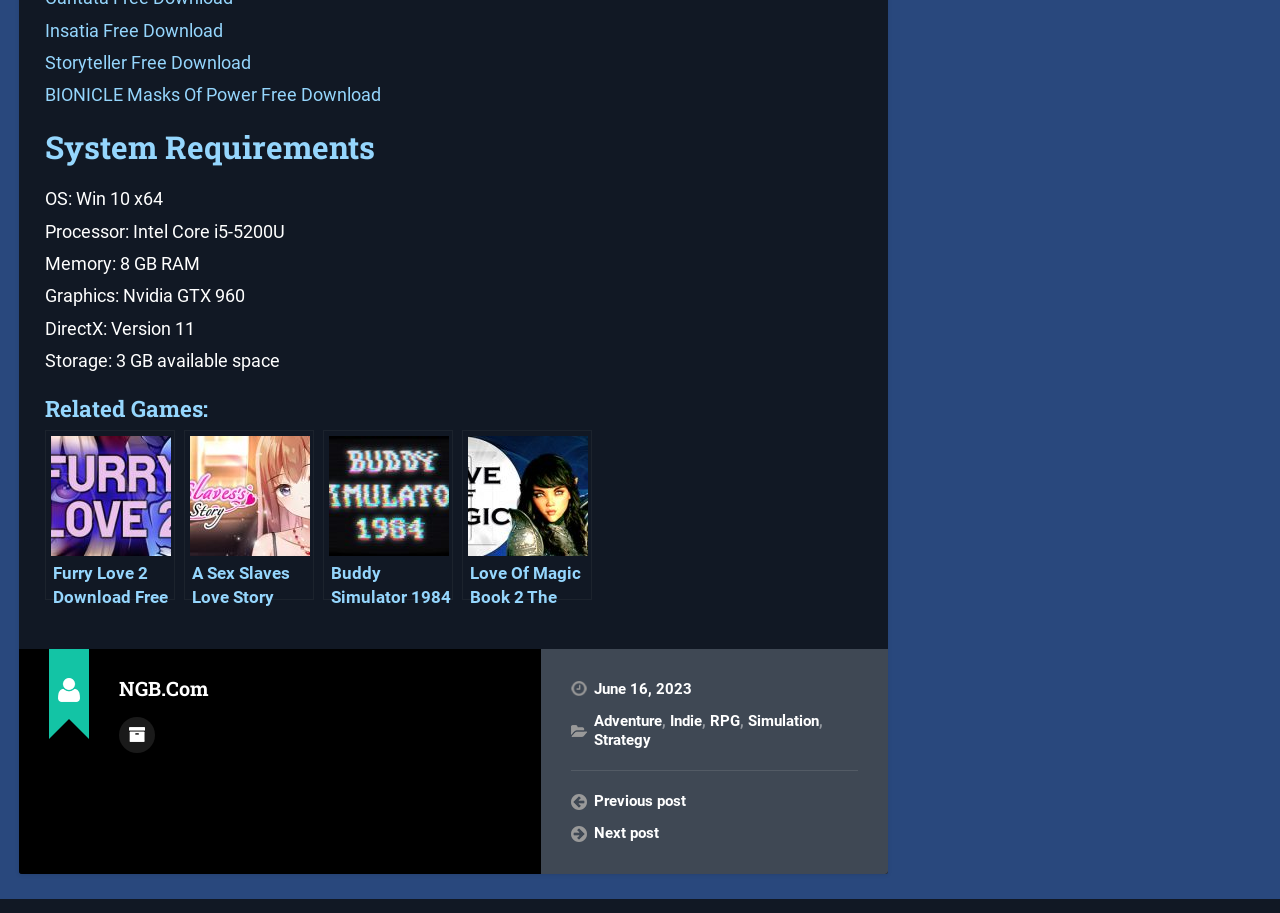Find the bounding box coordinates of the element to click in order to complete the given instruction: "Download Insatia game."

[0.035, 0.021, 0.174, 0.044]